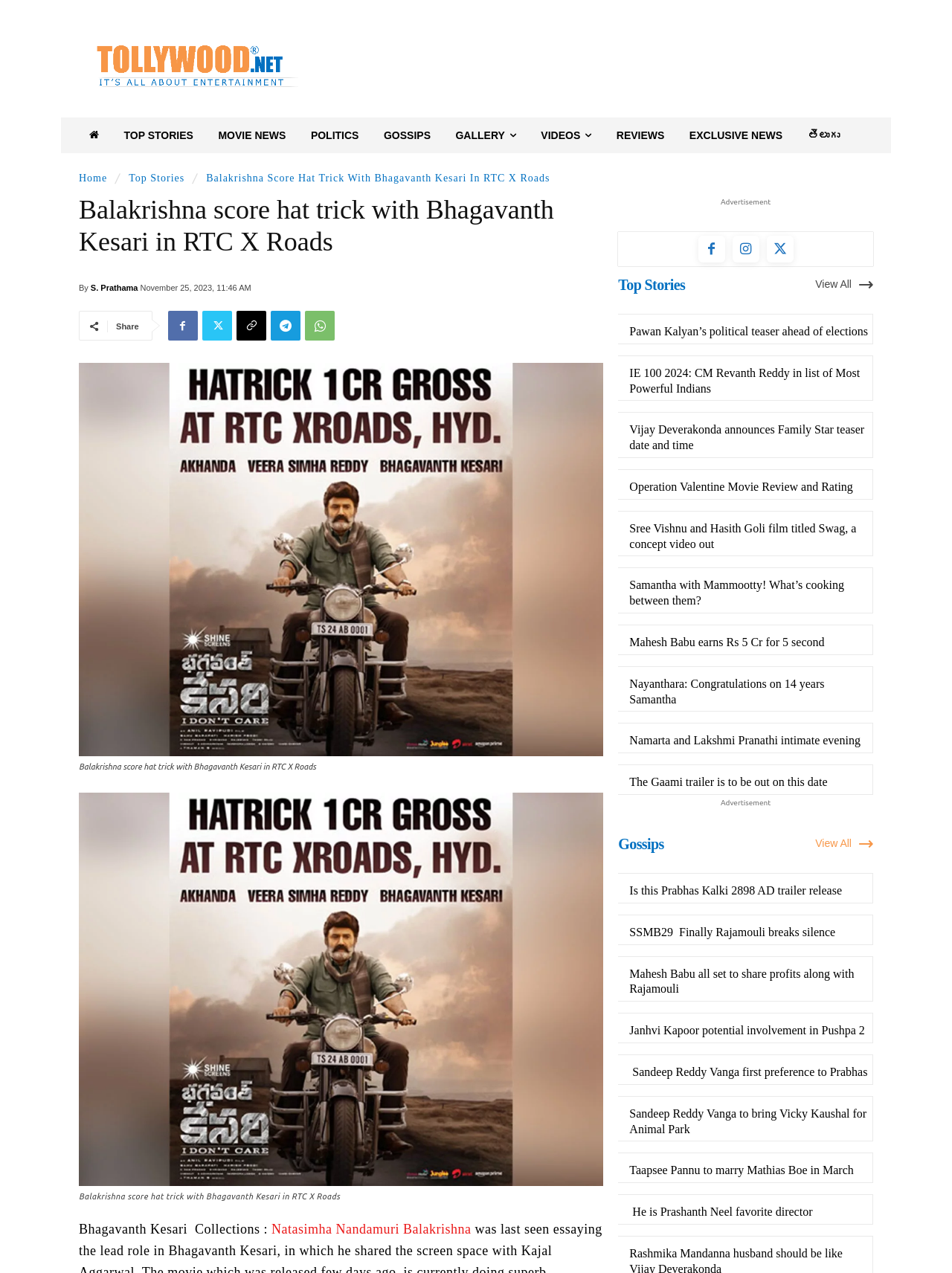Answer the question with a single word or phrase: 
How many images are on the webpage?

At least 2